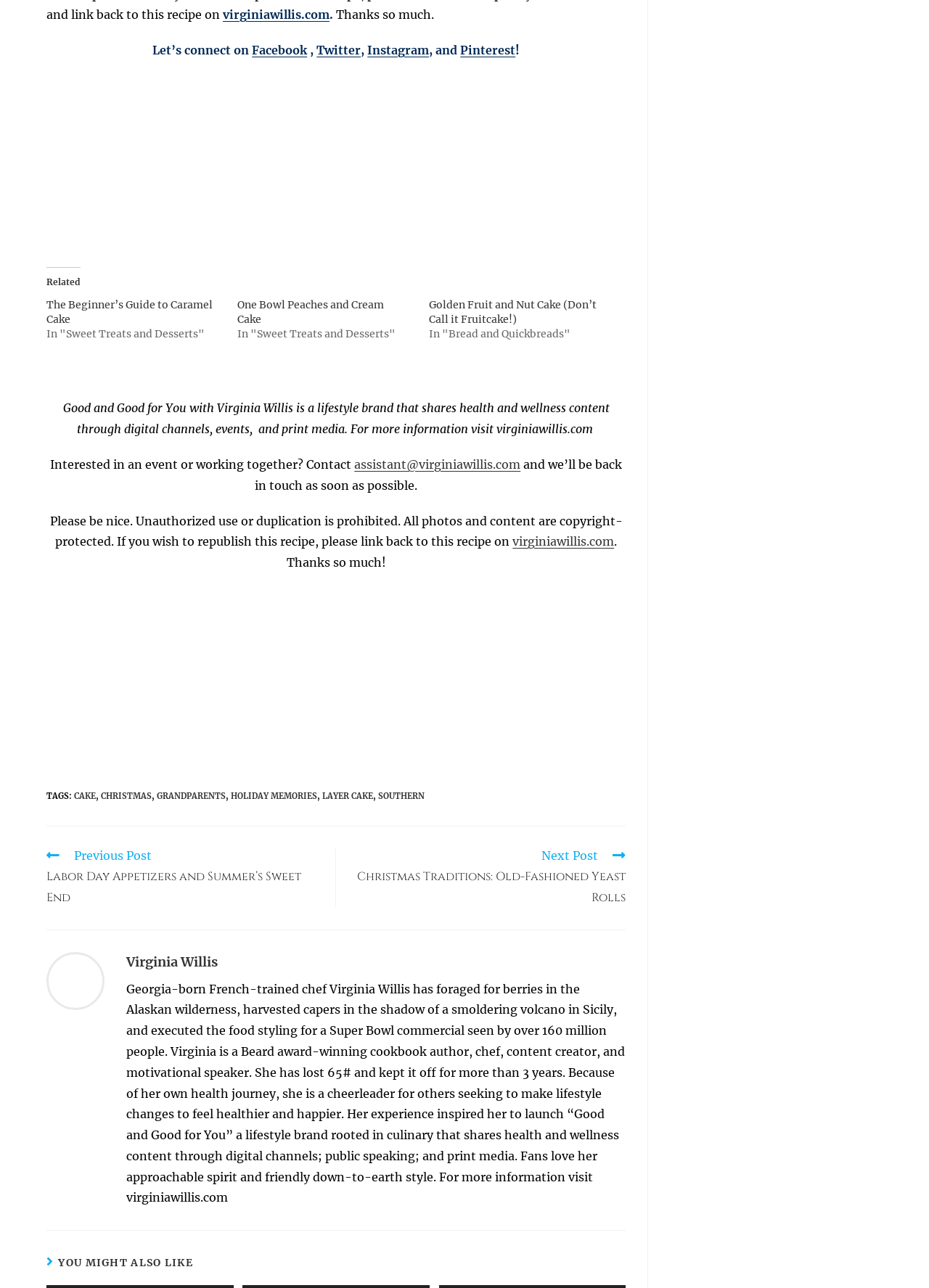Provide a brief response to the question below using one word or phrase:
What is the name of the website?

virginiawillis.com